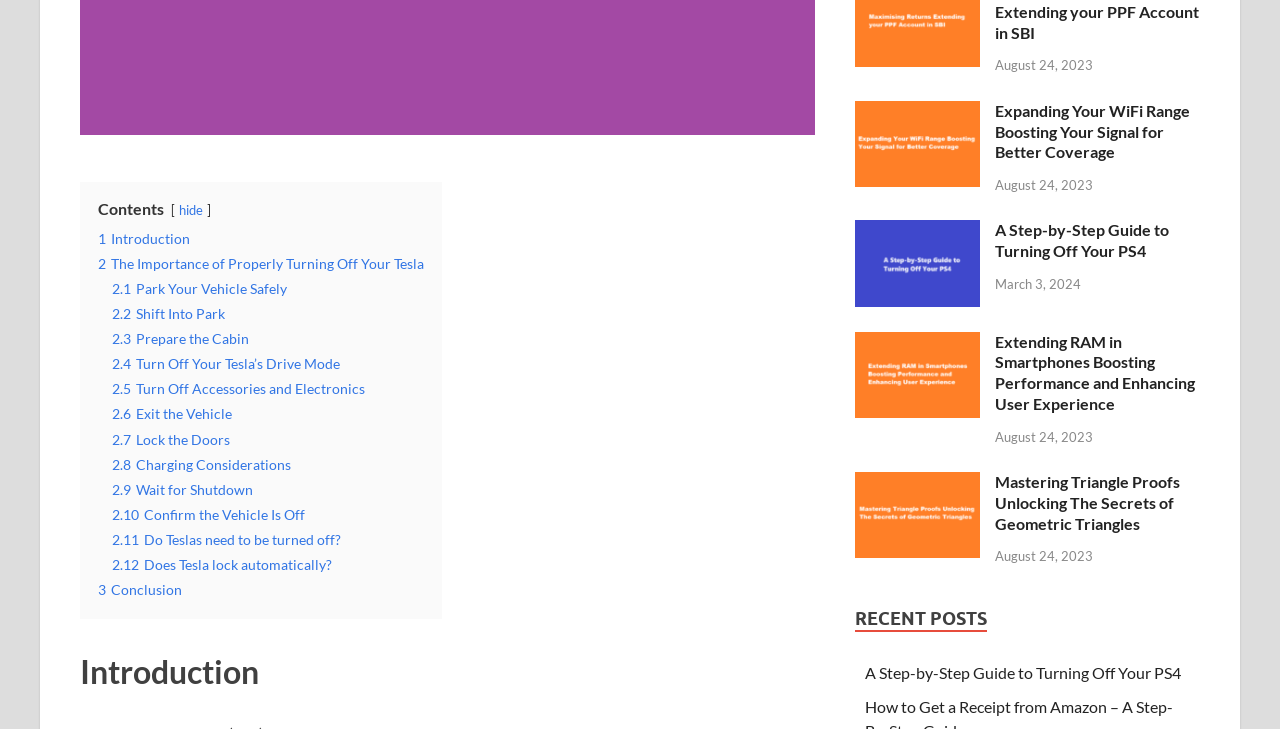Extract the bounding box for the UI element that matches this description: "Popular Copywriting Formulas Copywriters Use".

None